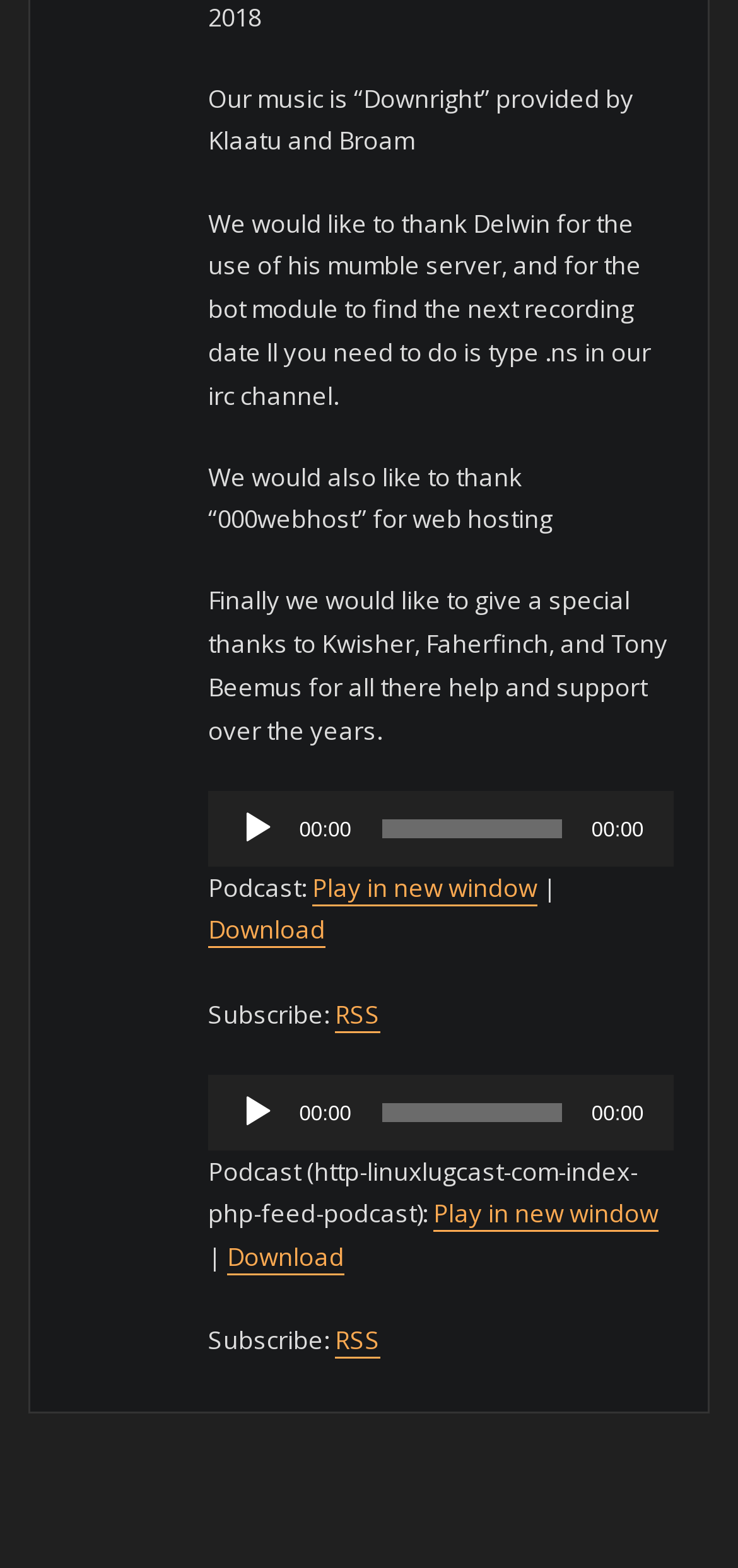Find the bounding box coordinates corresponding to the UI element with the description: "Download". The coordinates should be formatted as [left, top, right, bottom], with values as floats between 0 and 1.

[0.308, 0.791, 0.467, 0.812]